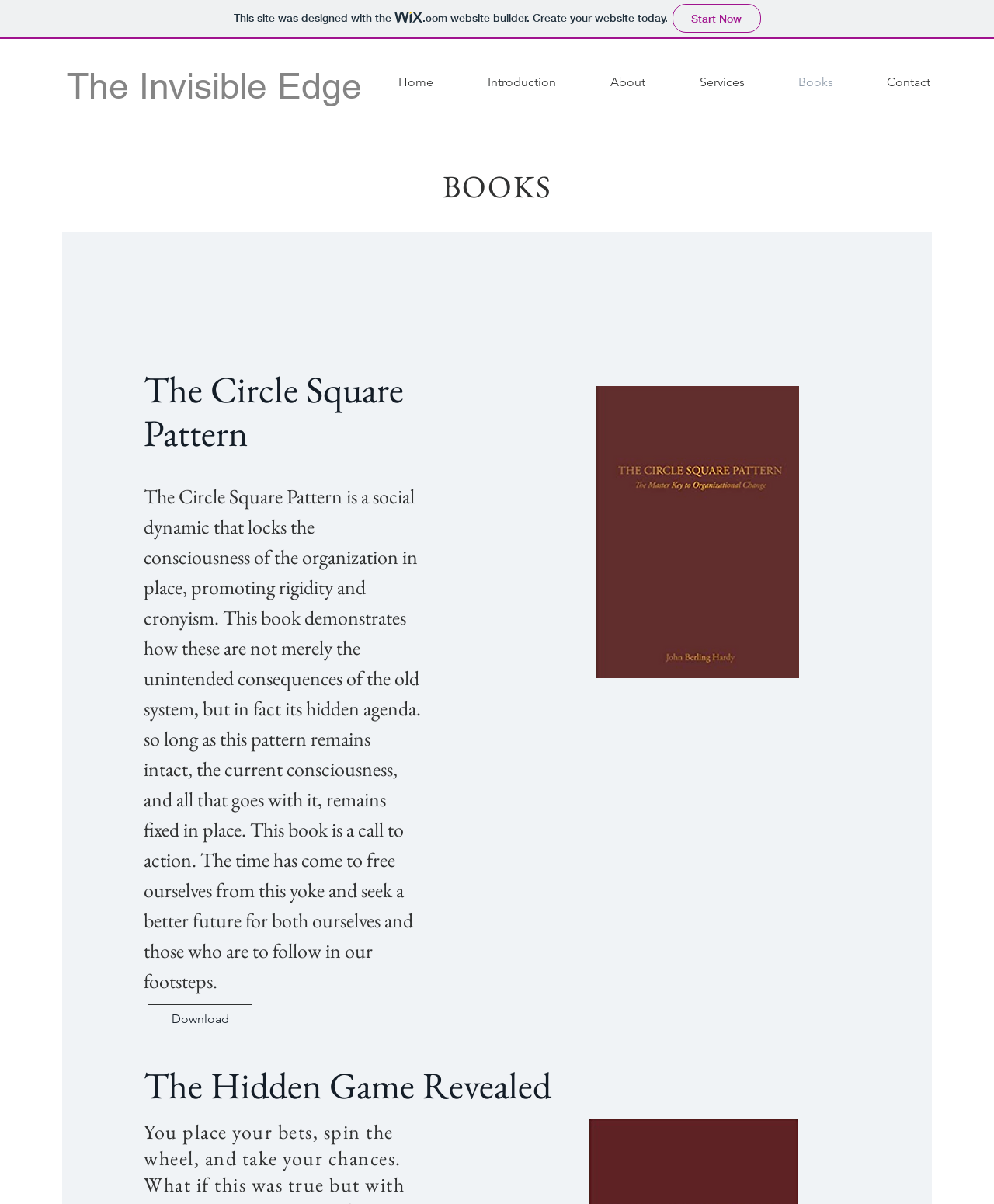Give a one-word or short phrase answer to the question: 
What is the name of the first book listed?

The Circle Square Pattern